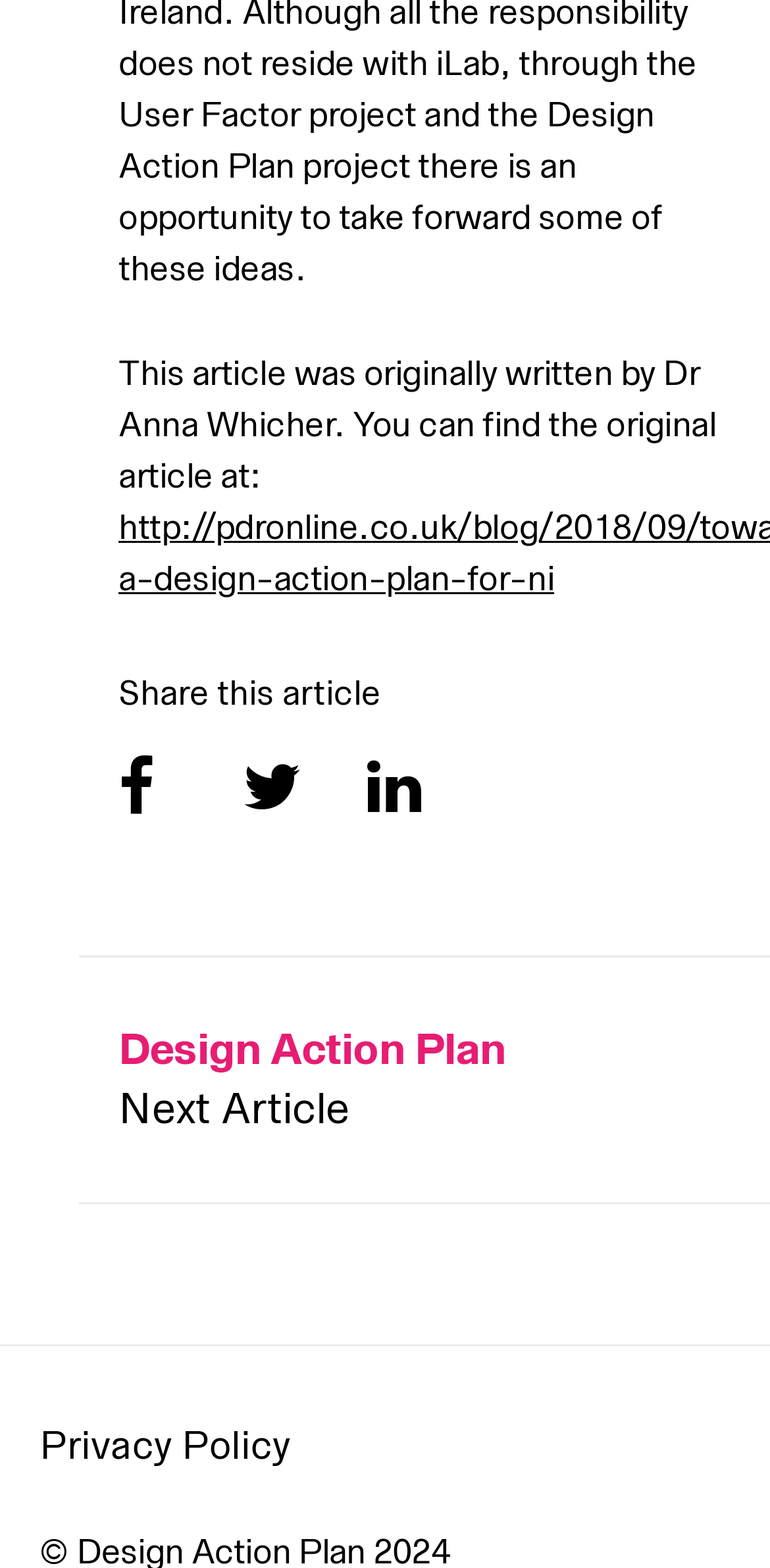What is the title of the article?
Based on the screenshot, provide a one-word or short-phrase response.

Design Action Plan